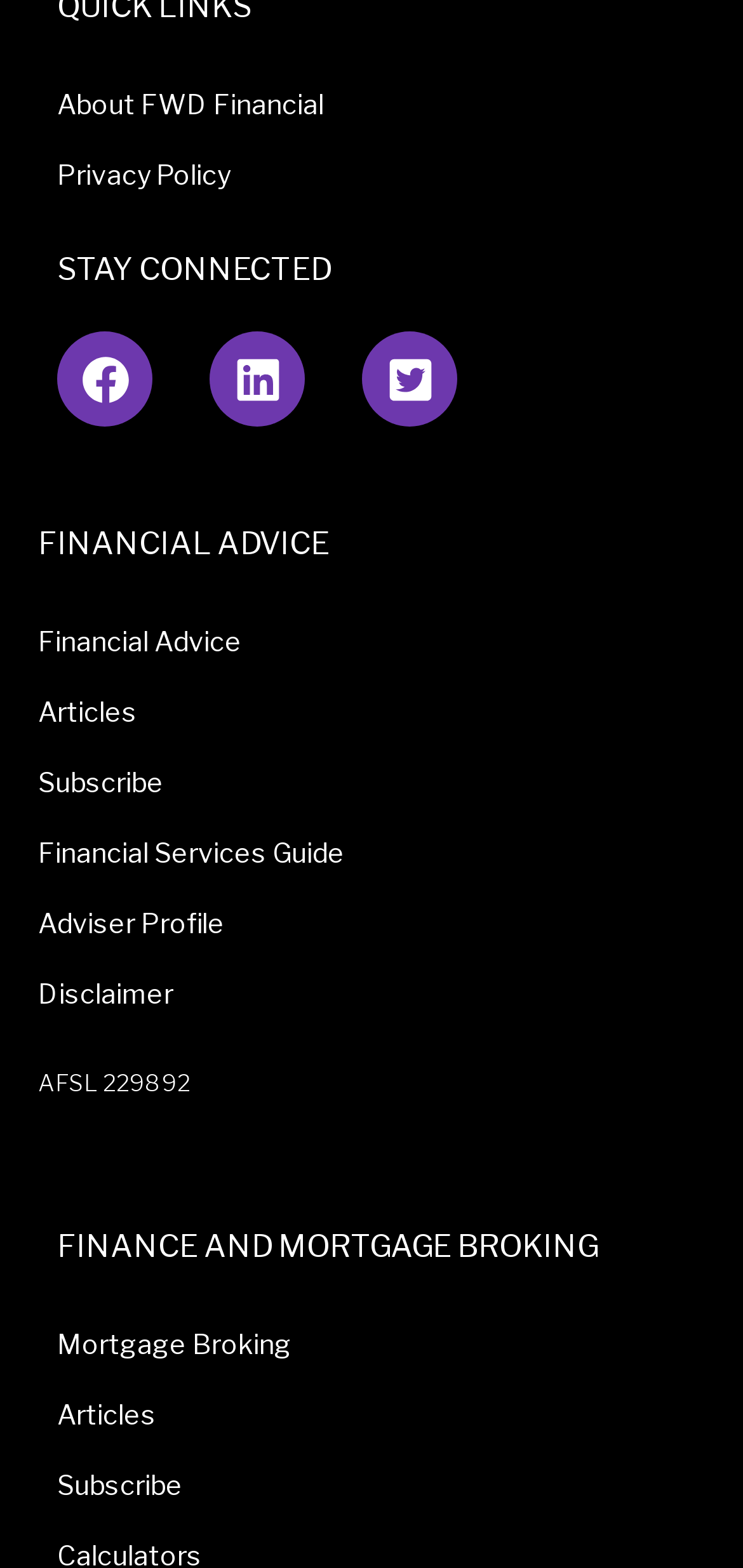What is the last link under 'FINANCE AND MORTGAGE BROKING'?
Identify the answer in the screenshot and reply with a single word or phrase.

Subscribe